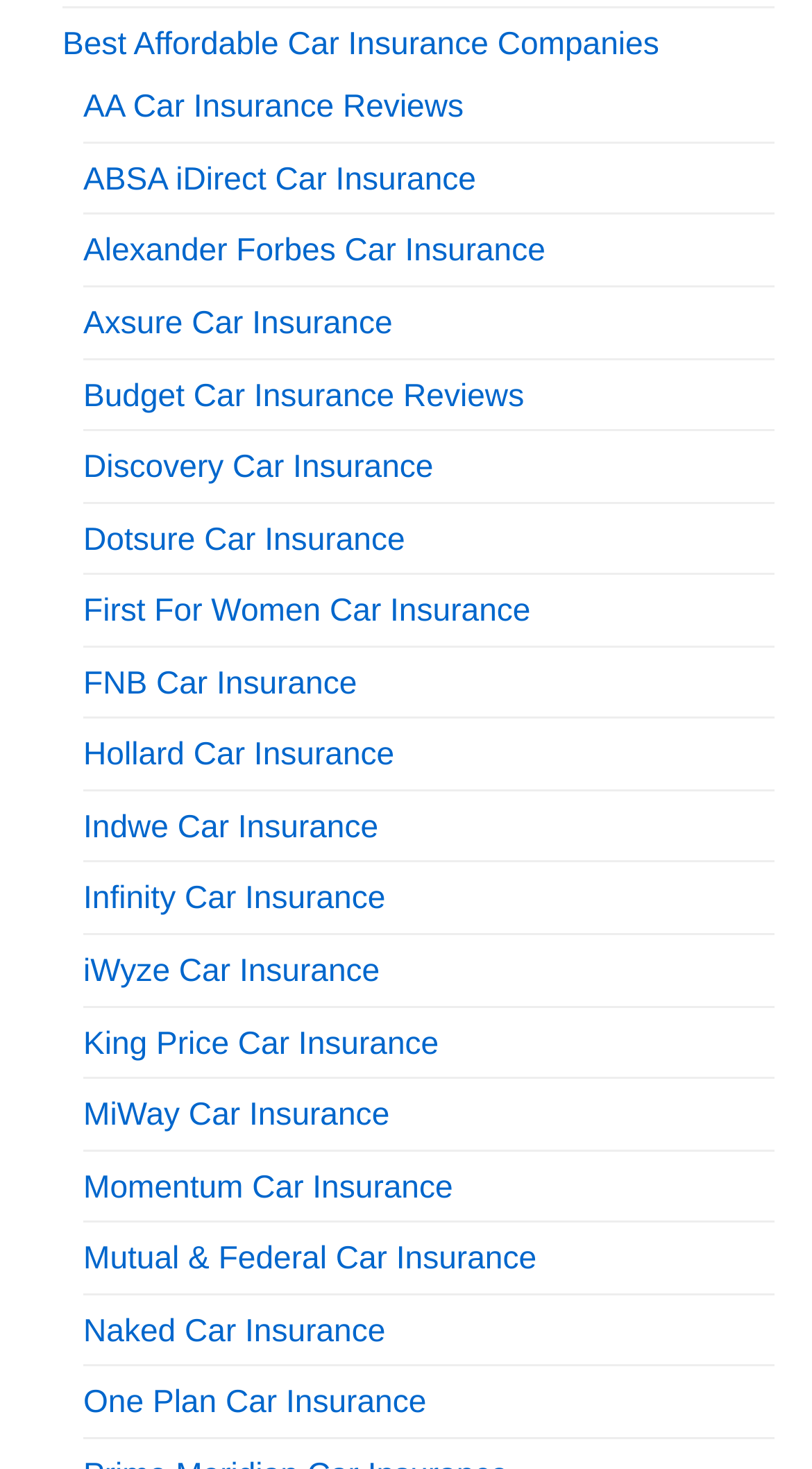Provide the bounding box coordinates of the area you need to click to execute the following instruction: "Check out Naked Car Insurance".

[0.103, 0.894, 0.475, 0.919]